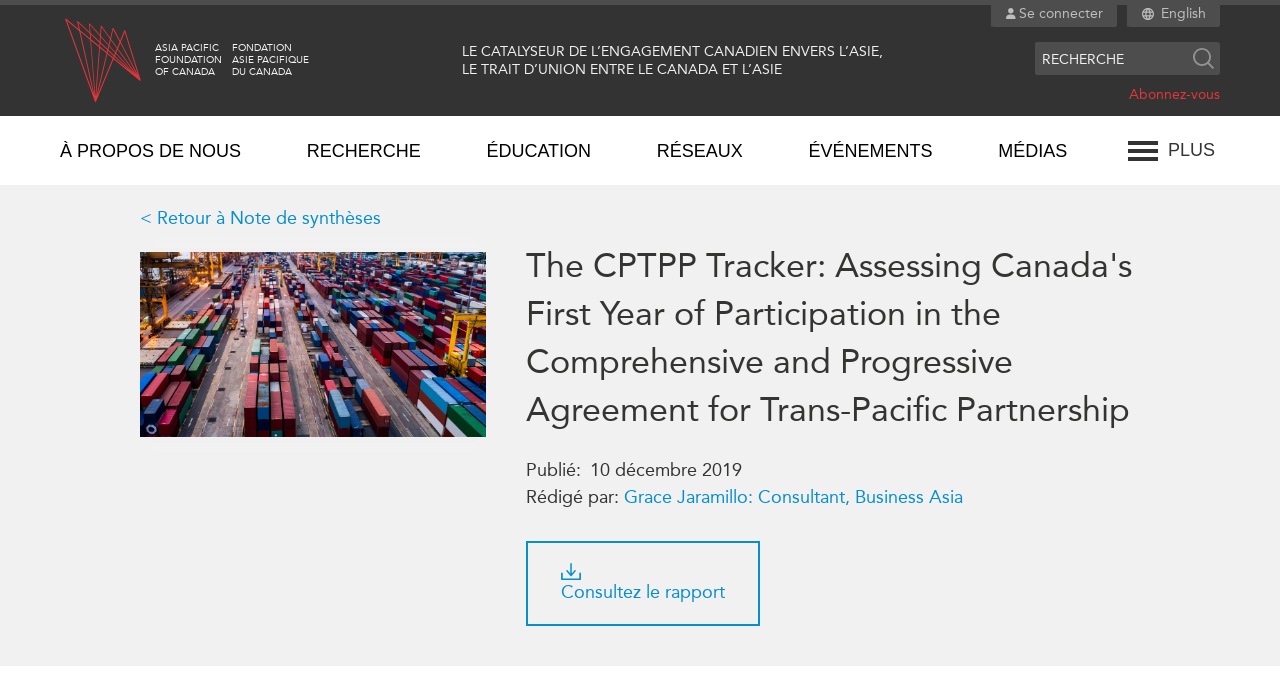Locate the bounding box coordinates of the clickable element to fulfill the following instruction: "Read the publication on Observatoire Asie". Provide the coordinates as four float numbers between 0 and 1 in the format [left, top, right, bottom].

[0.517, 0.719, 0.606, 0.748]